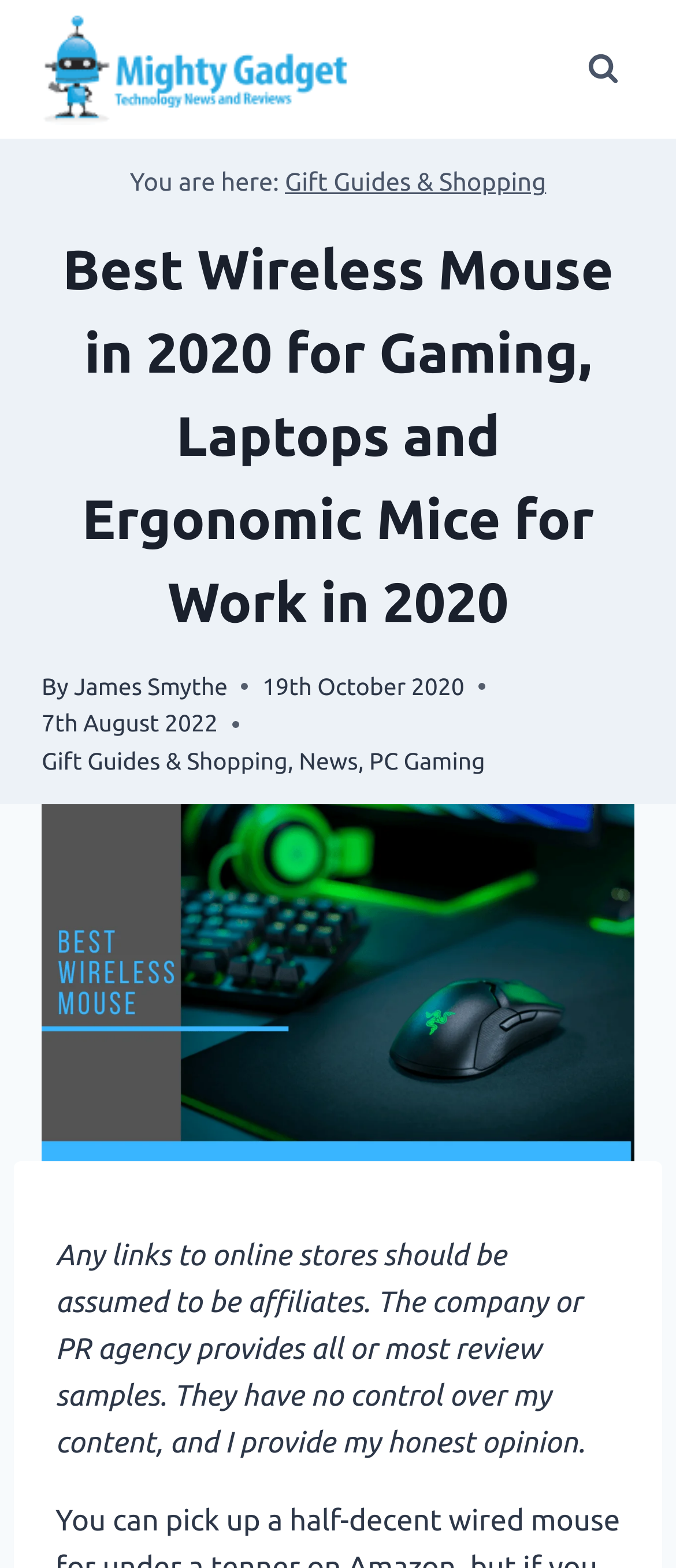Give an in-depth explanation of the webpage layout and content.

The webpage appears to be a blog post or review article about the best wireless mouse in 2020 for gaming, laptops, and ergonomic mice for work. At the top-left corner, there is a link to the "Mighty Gadget Blog: UK Technology News and Reviews" with an accompanying image. 

Below this, there is a button to "View Search Form" located at the top-right corner. A navigation section labeled "breadcrumbs" is situated below the button, displaying the user's current location on the website. This section includes a link to "Gift Guides & Shopping".

The main heading of the webpage, "Best Wireless Mouse in 2020 for Gaming, Laptops and Ergonomic Mice for Work in 2020", is prominently displayed below the navigation section. The author's name, "James Smythe", is mentioned alongside the publication date, "19th October 2020", and an updated date, "7th August 2022", which are positioned below the main heading.

There are two links to categories, "Gift Guides & Shopping" and "News", followed by a link to "PC Gaming", situated below the publication dates. A large image related to the best wireless mouse is displayed below these links, taking up most of the width of the webpage.

At the bottom of the image, there is a disclaimer stating that any links to online stores should be assumed to be affiliates and that the company or PR agency provides review samples, but they have no control over the content, and the author provides their honest opinion.